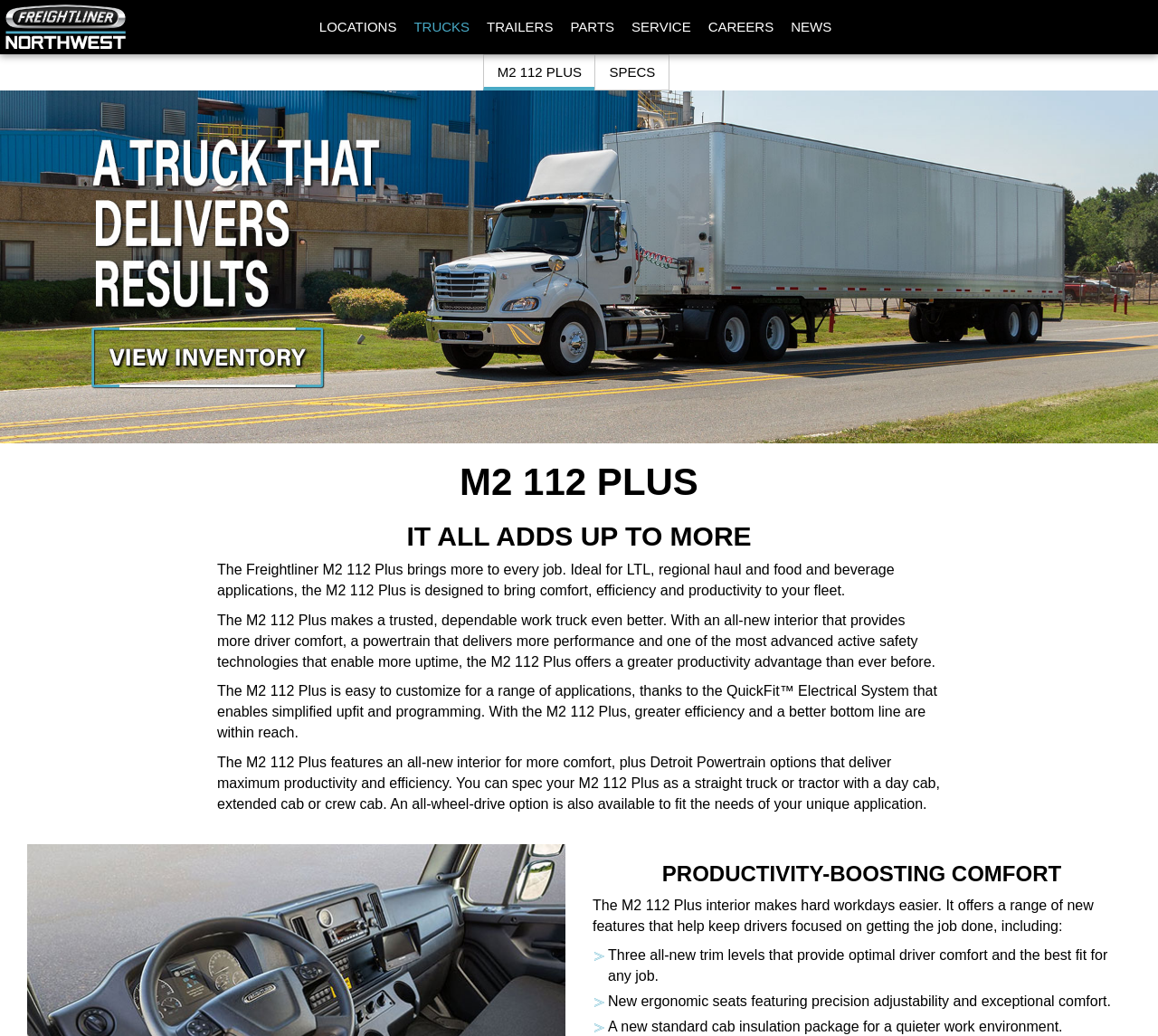What is the benefit of the new standard cab insulation package?
Please answer the question with a single word or phrase, referencing the image.

Quieter work environment